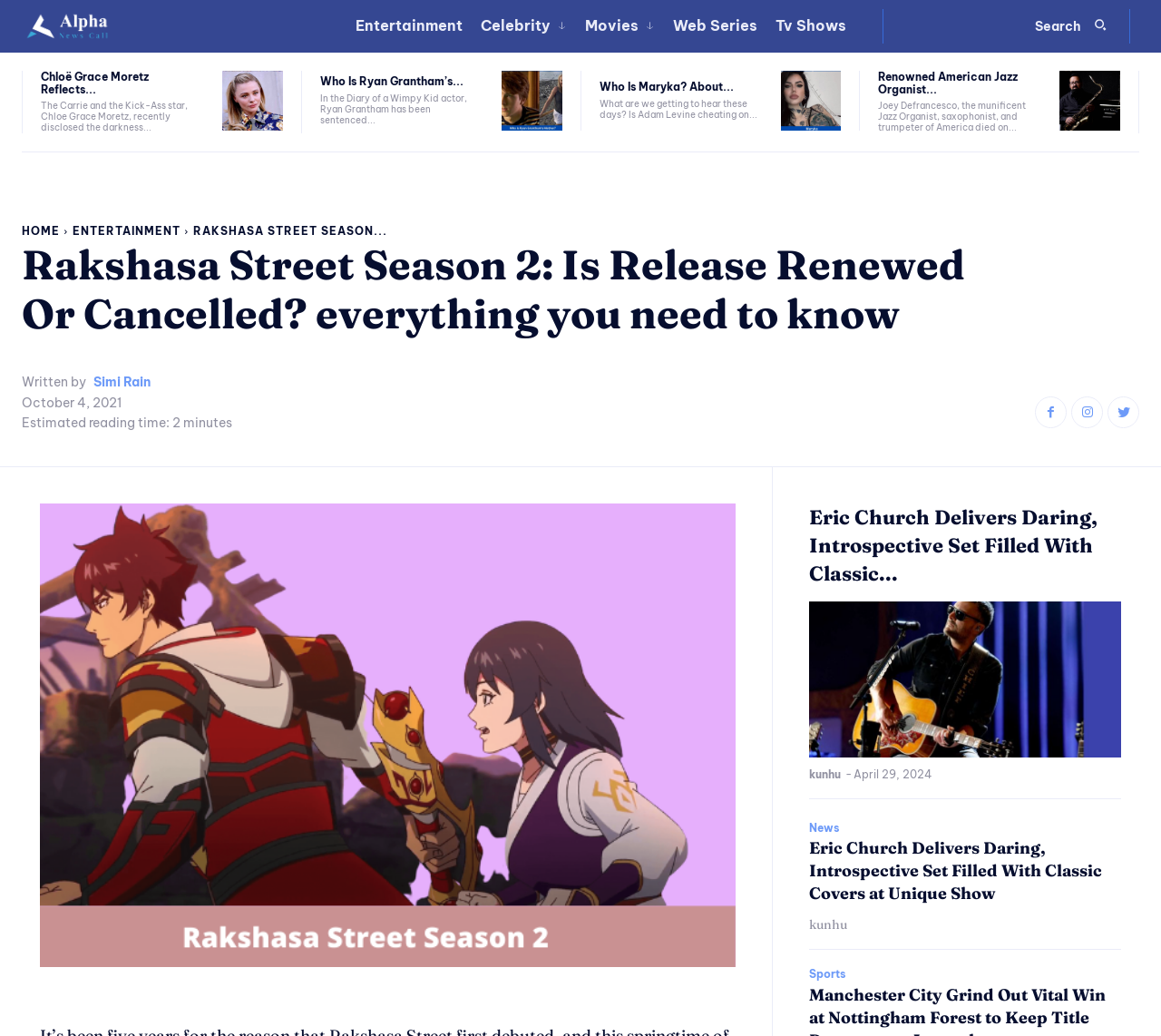What are the categories available on the website?
Ensure your answer is thorough and detailed.

The categories available on the website are Home, Entertainment, Movies, Web Series, and Tv Shows, as indicated by the navigation menu at the top of the webpage.